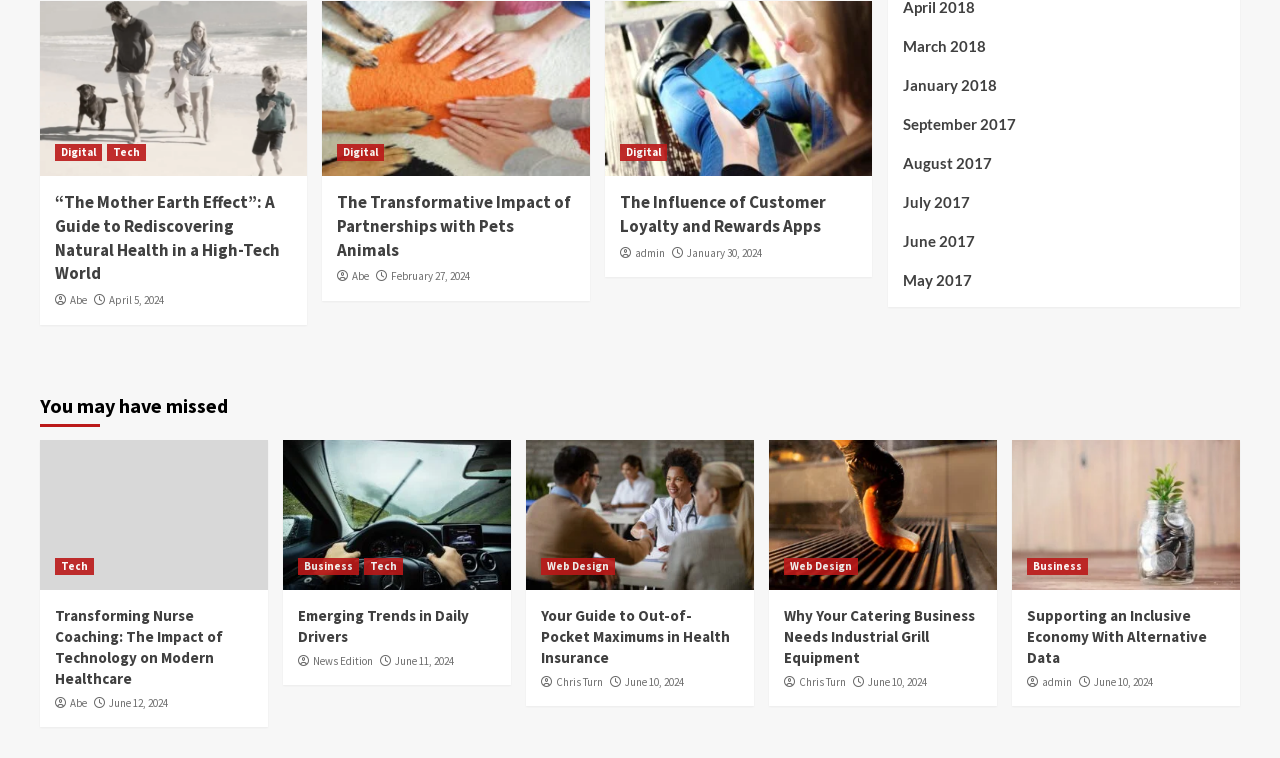Who is the author of the article 'Transforming Nurse Coaching: The Impact of Technology on Modern Healthcare'?
Provide a concise answer using a single word or phrase based on the image.

Abe